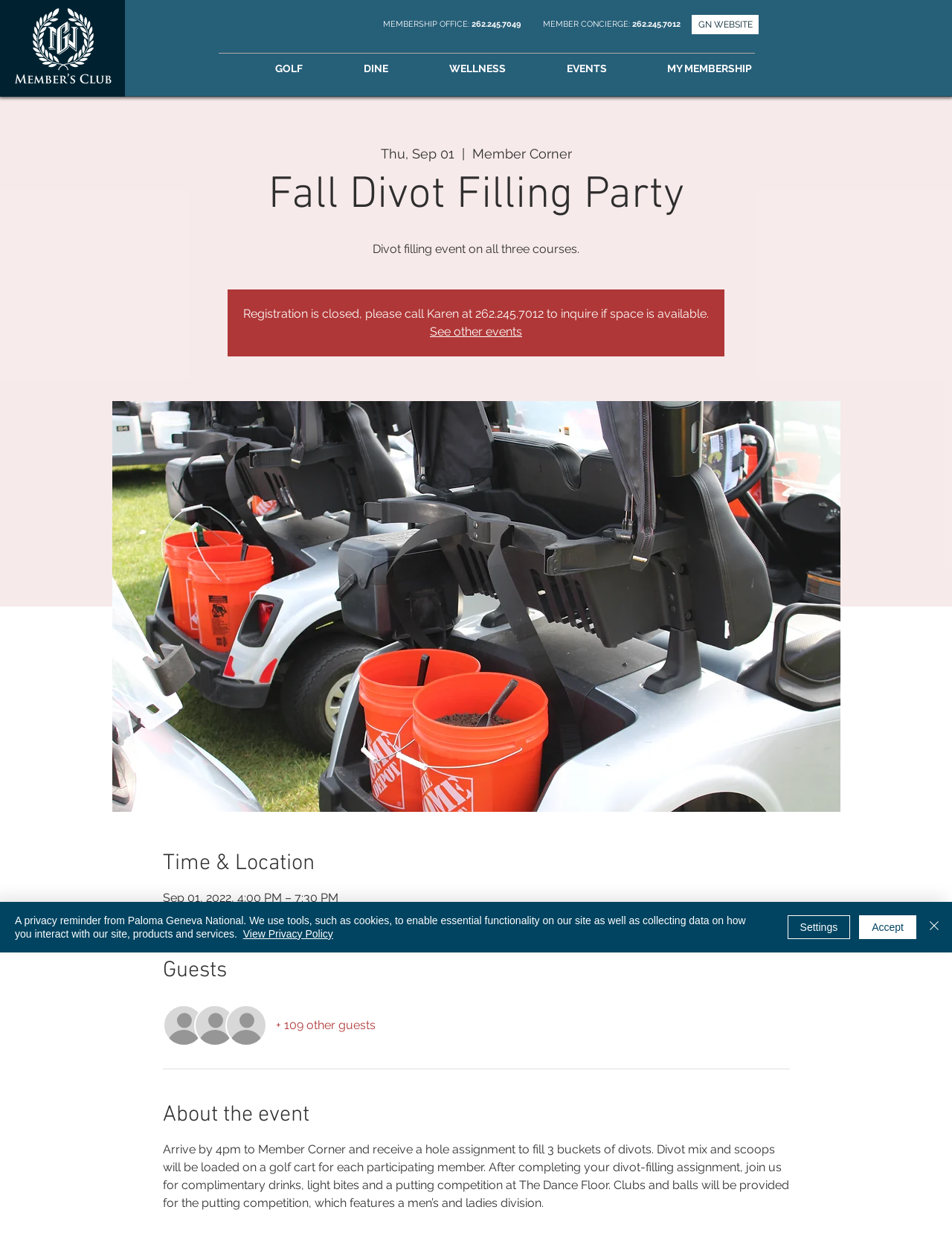Using the details in the image, give a detailed response to the question below:
What is the location of the event?

I found the location by looking at the 'Time & Location' section, where it is listed as 'Member Corner'.